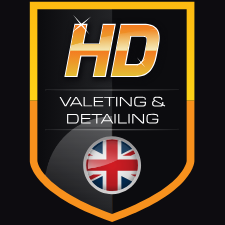What is the shape of the emblem at the bottom of the logo?
Please ensure your answer is as detailed and informative as possible.

The emblem at the bottom of the logo is circular in shape, and it features the Union Jack, which adds a British touch to the brand's identity and reinforces its connection to the UK.